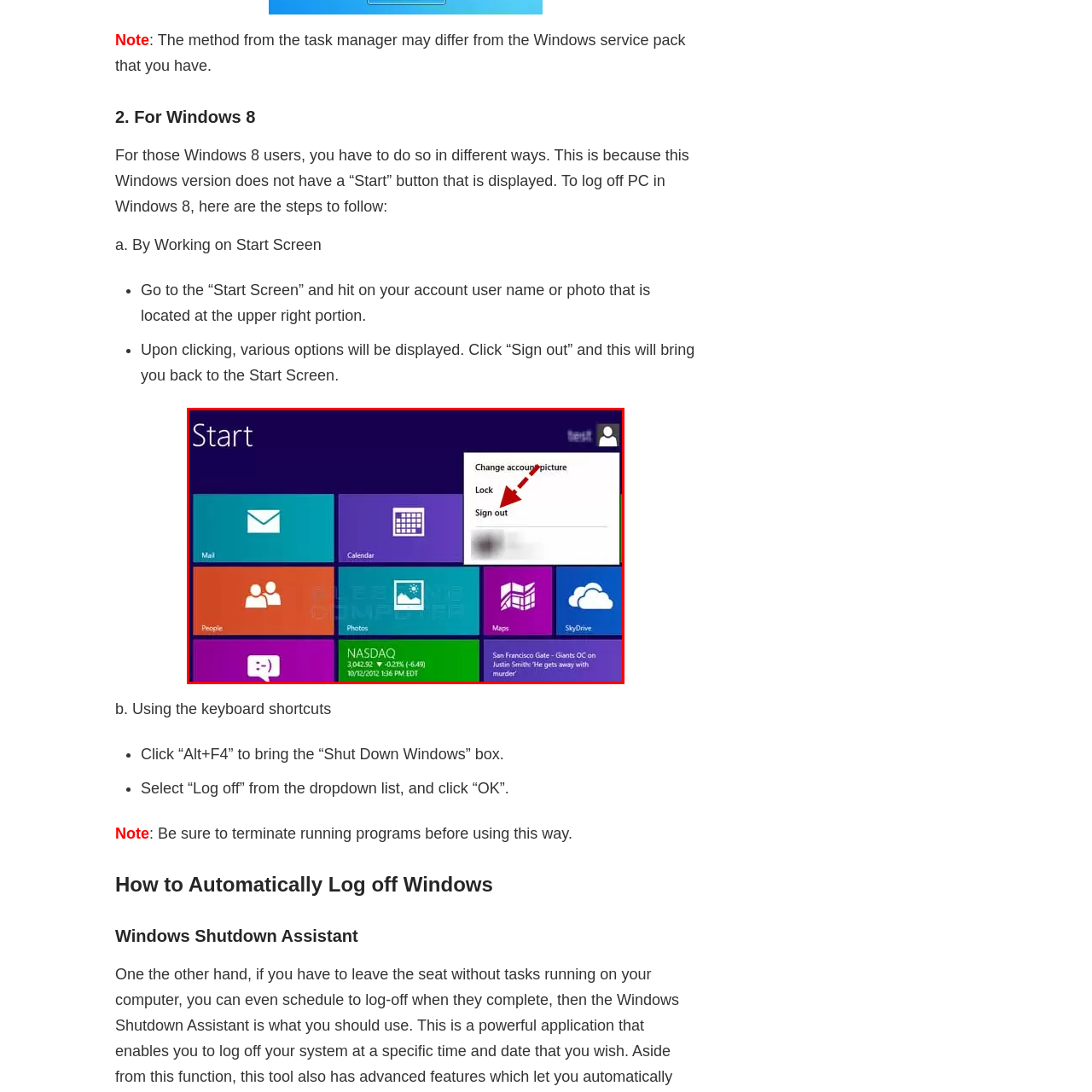Check the section outlined in red, What is the purpose of the 'Sign out' option? Please reply with a single word or phrase.

Log off current session